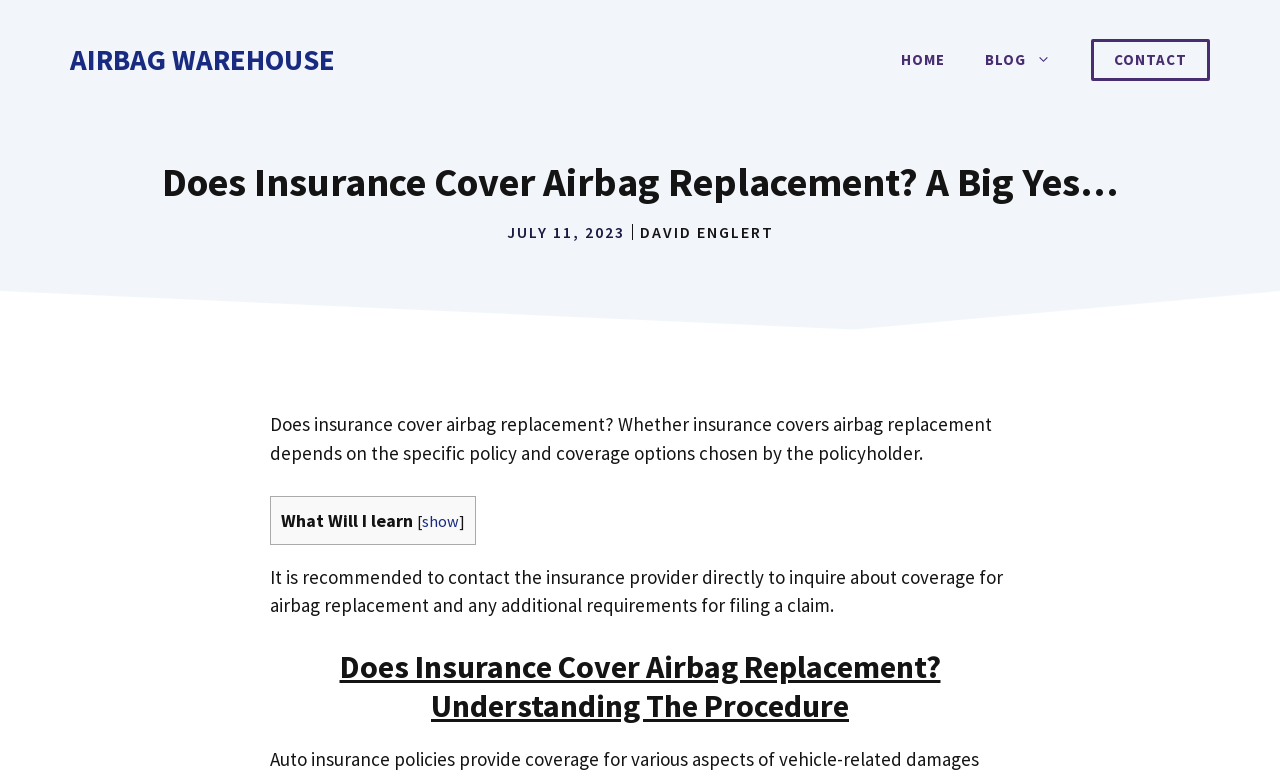Create a detailed description of the webpage's content and layout.

The webpage is about insurance coverage for airbag replacement. At the top, there is a banner with the site's name, "AIRBAG WAREHOUSE", and a navigation menu with links to "HOME", "BLOG", and "CONTACT". Below the banner, there is a heading that repeats the title of the webpage, "Does Insurance Cover Airbag Replacement? A Big Yes…".

On the left side, there is a section with a timestamp, "JULY 11, 2023", and a link to the author, "DAVID ENGLERT". Next to this section, there is a block of text that summarizes the main topic, explaining that insurance coverage for airbag replacement depends on the policy and coverage options chosen by the policyholder.

Below this text, there is a table with a heading "What Will I learn" and a link to "show" more information. Further down, there is another block of text that advises readers to contact their insurance provider directly to inquire about coverage for airbag replacement and any additional requirements for filing a claim.

Finally, there is a subheading, "Does Insurance Cover Airbag Replacement? Understanding The Procedure", which likely introduces a more detailed explanation of the process.